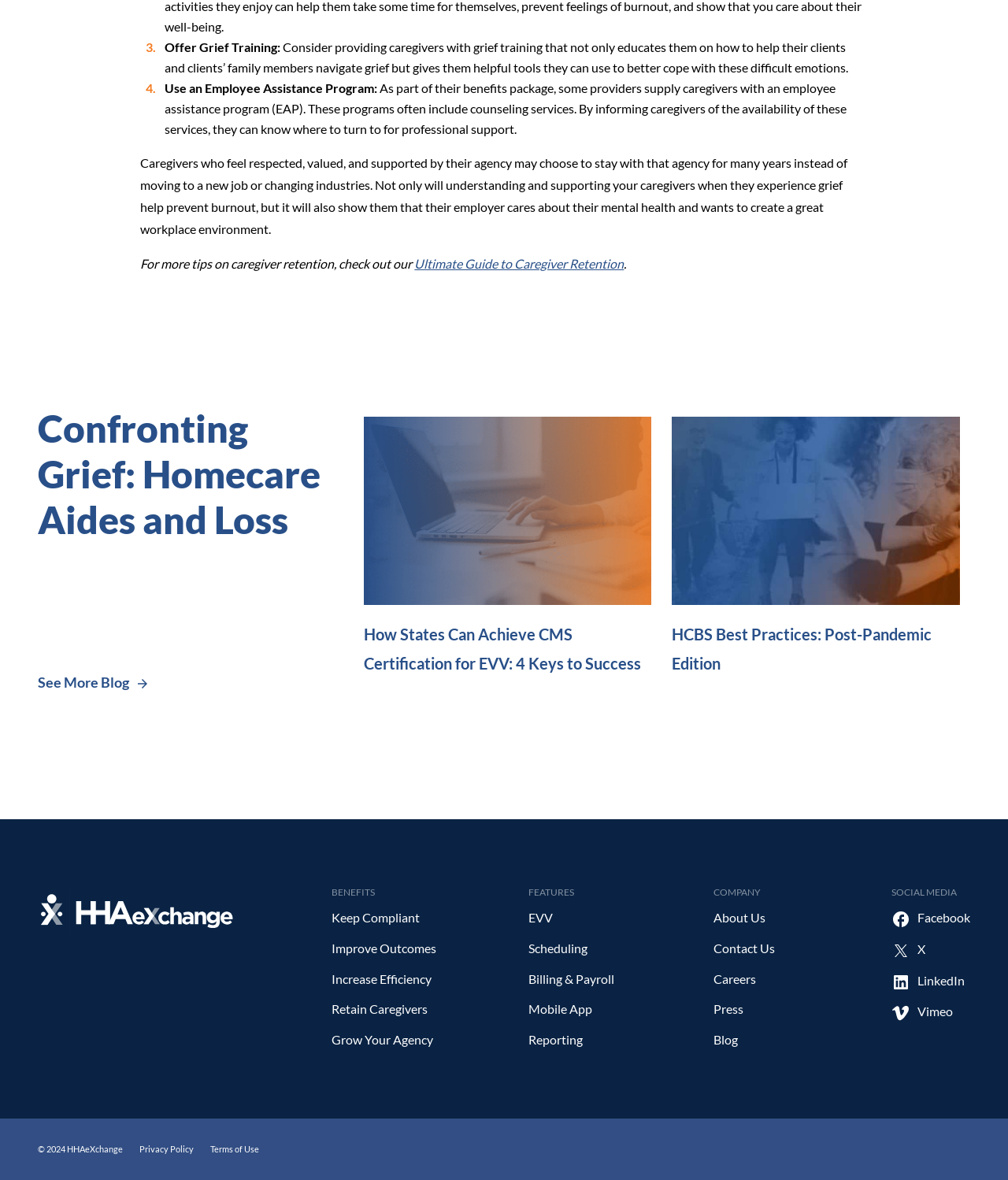Consider the image and give a detailed and elaborate answer to the question: 
What year is the copyright of this webpage?

The copyright information is located at the bottom of the webpage, and it states '© 2024 HHAeXchange'.